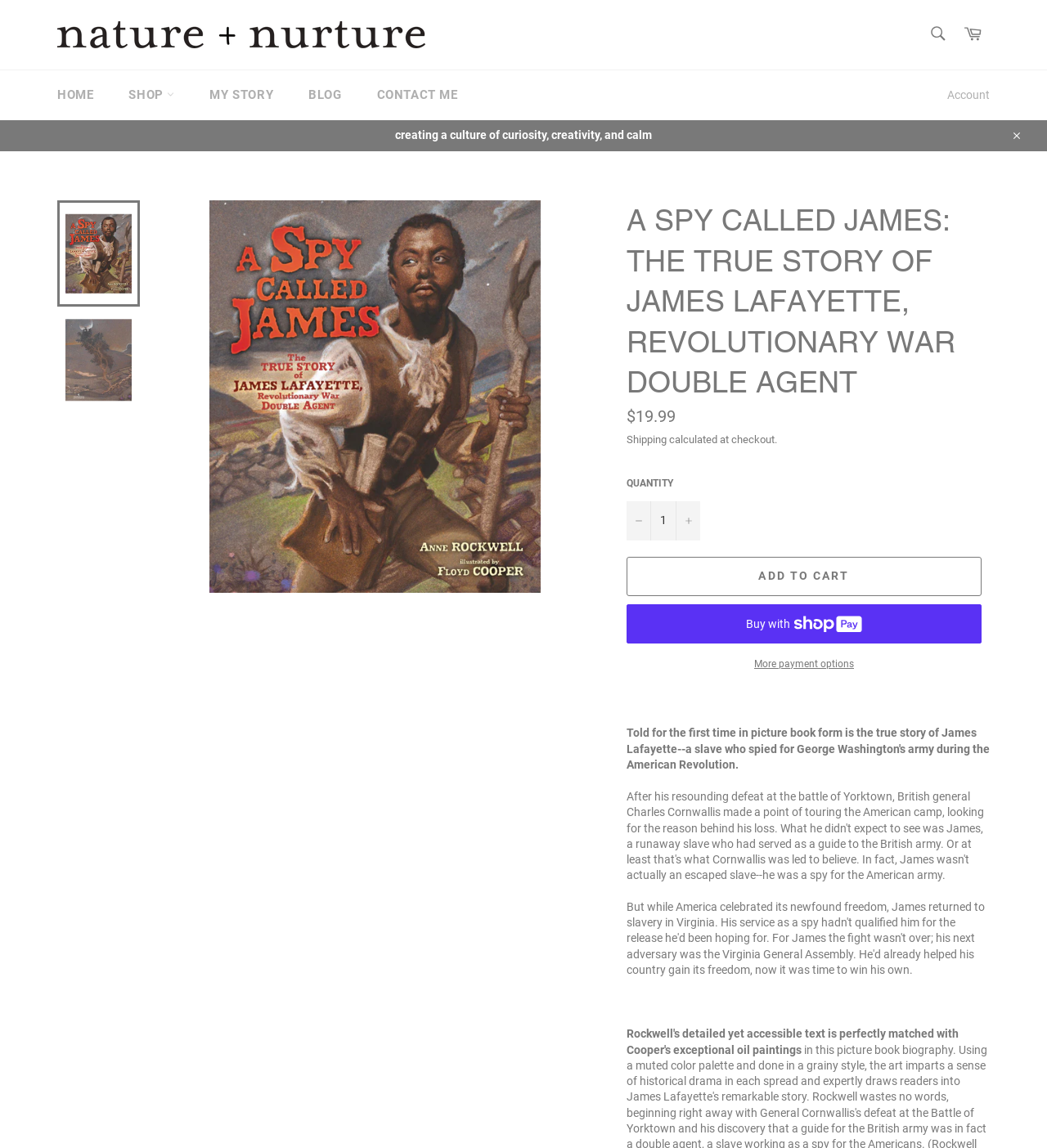Please find the bounding box coordinates of the element that needs to be clicked to perform the following instruction: "Close the window". The bounding box coordinates should be four float numbers between 0 and 1, represented as [left, top, right, bottom].

[0.955, 0.104, 0.984, 0.132]